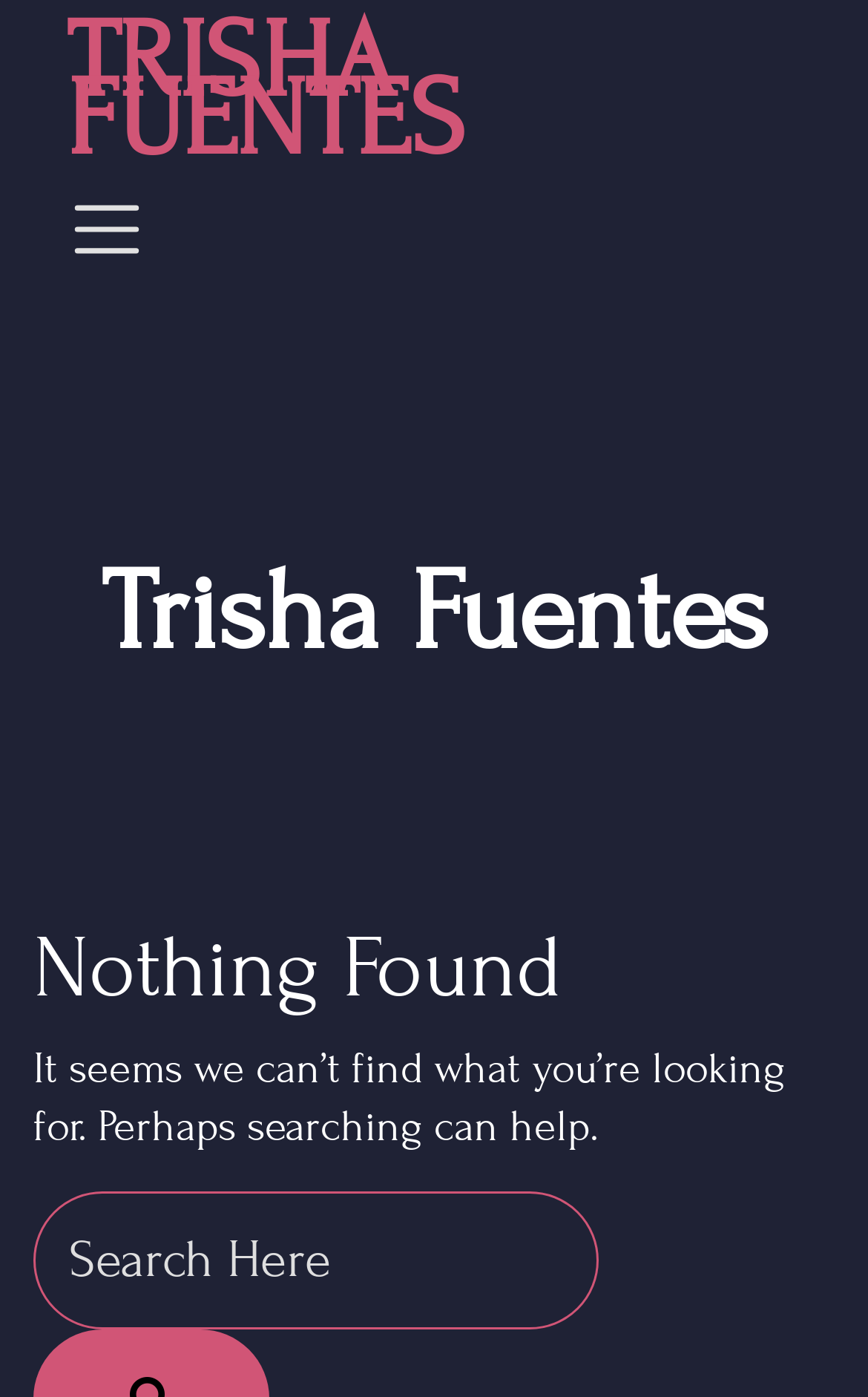What is the name of the person on this webpage?
Please provide a single word or phrase in response based on the screenshot.

Trisha Fuentes